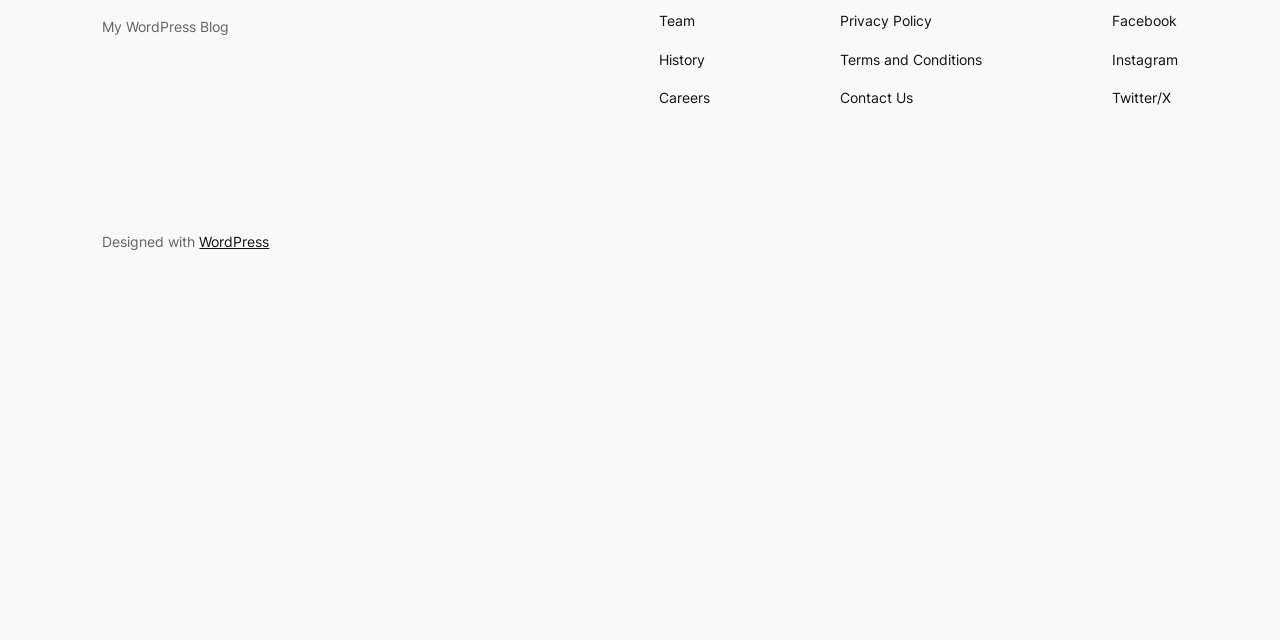Find the bounding box coordinates for the element described here: "Contact Us".

[0.656, 0.136, 0.713, 0.171]